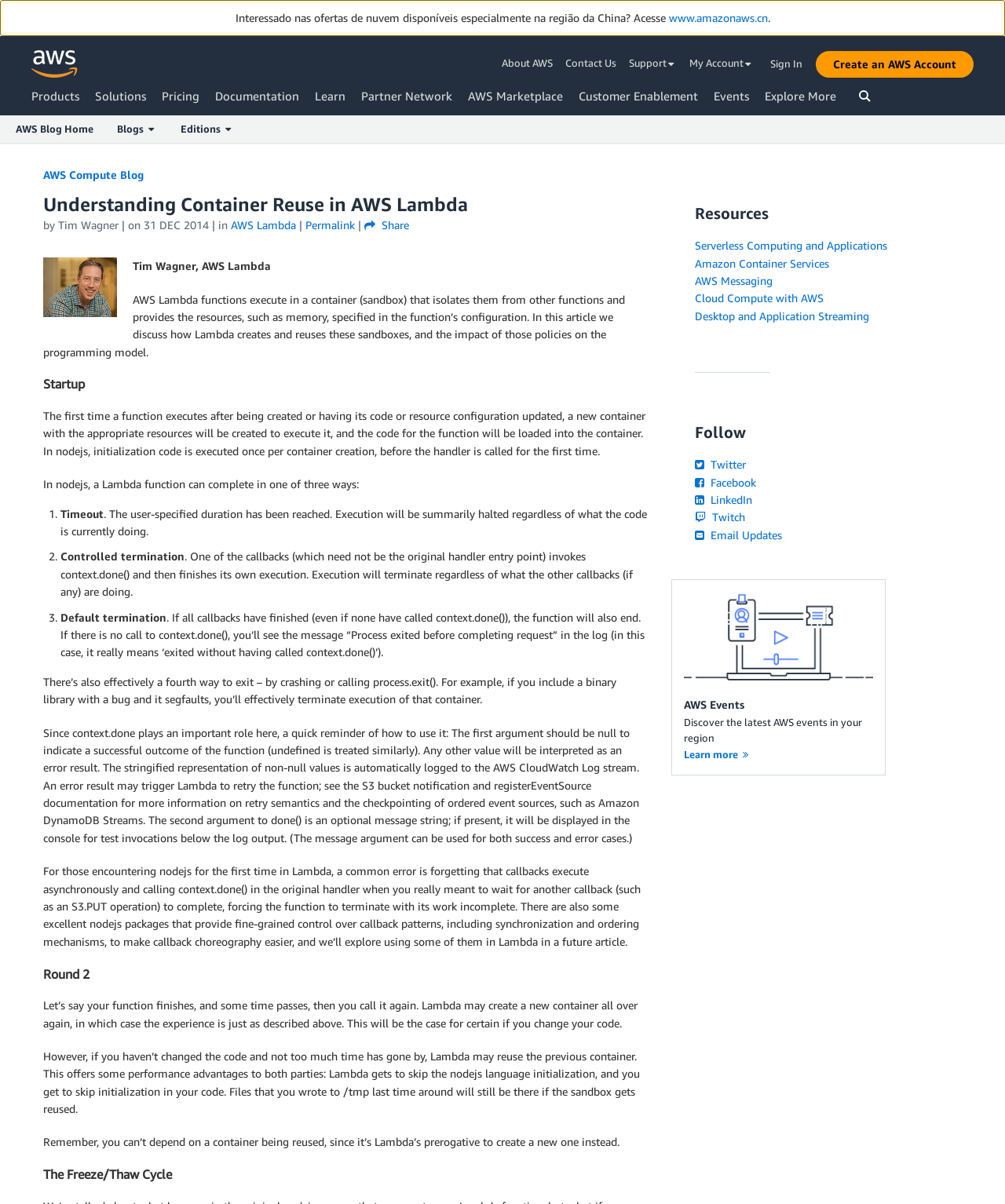What happens to files written to /tmp when a container is reused?
Answer the question with a single word or phrase derived from the image.

They are still there